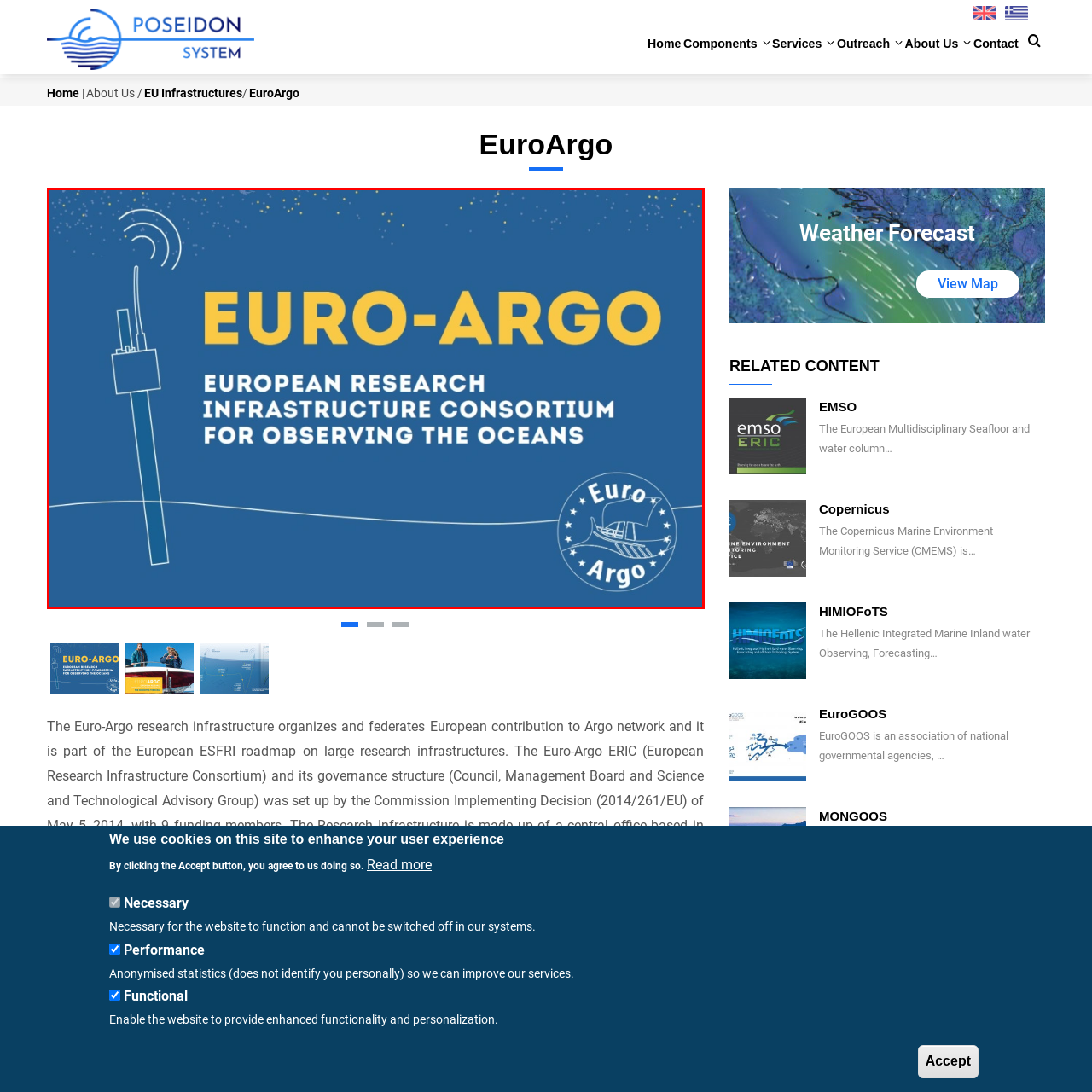Illustrate the image within the red boundary with a detailed caption.

The image prominently features the title "EURO-ARGO" in bold yellow letters, signifying the European Research Infrastructure Consortium dedicated to observing the oceans. Below the title, a subtitle reads "EUROPEAN RESEARCH INFRASTRUCTURE CONSORTIUM FOR OBSERVING THE OCEANS," emphasizing the purpose and collaborative nature of the initiative. To the left, there’s an illustration of a scientific instrument, likely used for oceanographic measurements, symbolizing the advanced technology and research underpinning the consortium's efforts. The backdrop is a vibrant blue, adorned with subtle decorative elements that suggest waves or oceanographic patterns, creating a lively and engaging atmosphere. A circular logo in the bottom right corner features the name "Euro Argo" alongside an illustration of a ship, reinforcing the maritime theme of the consortium and its commitment to ocean research.